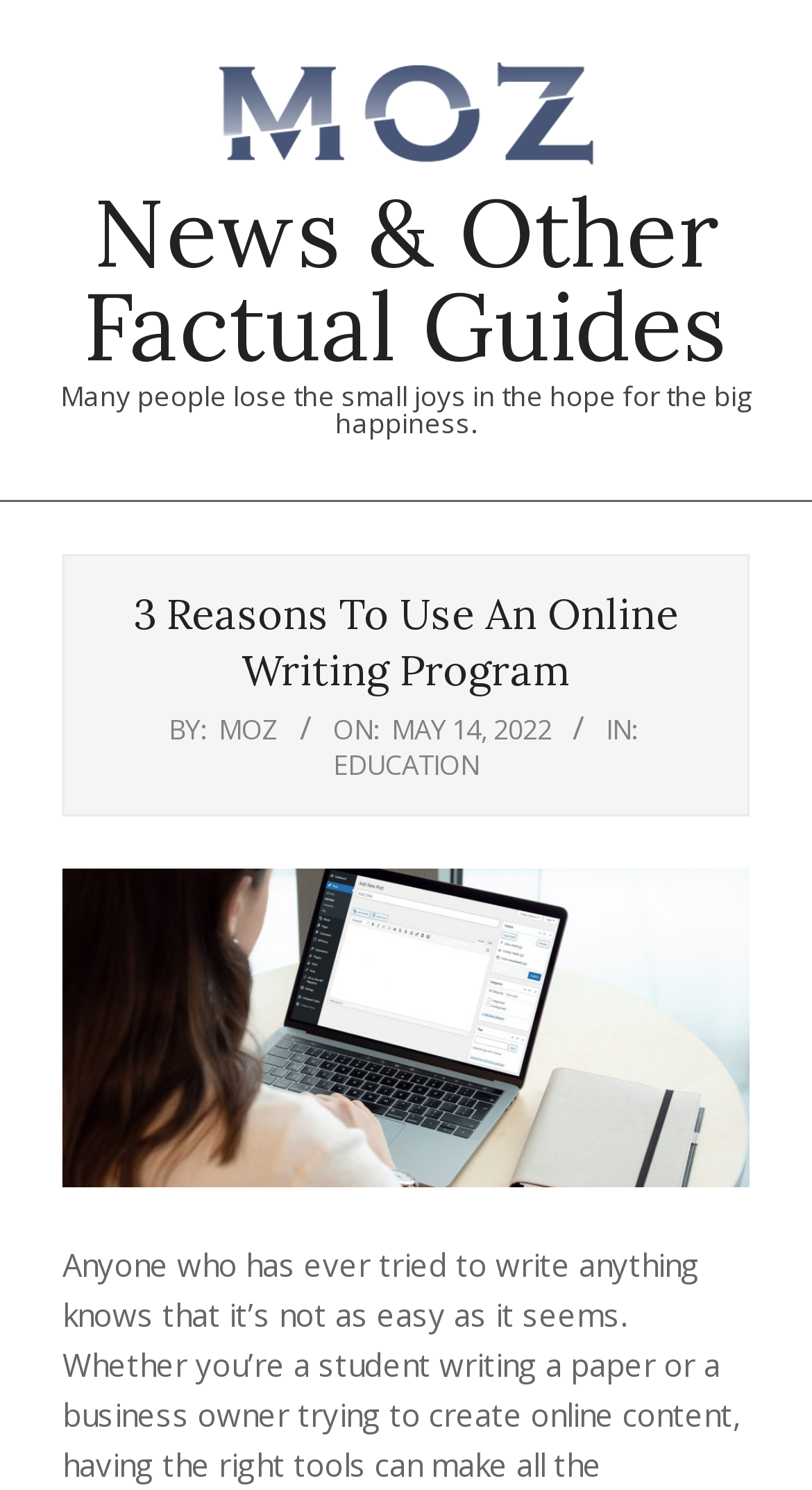Determine the title of the webpage and give its text content.

3 Reasons To Use An Online Writing Program